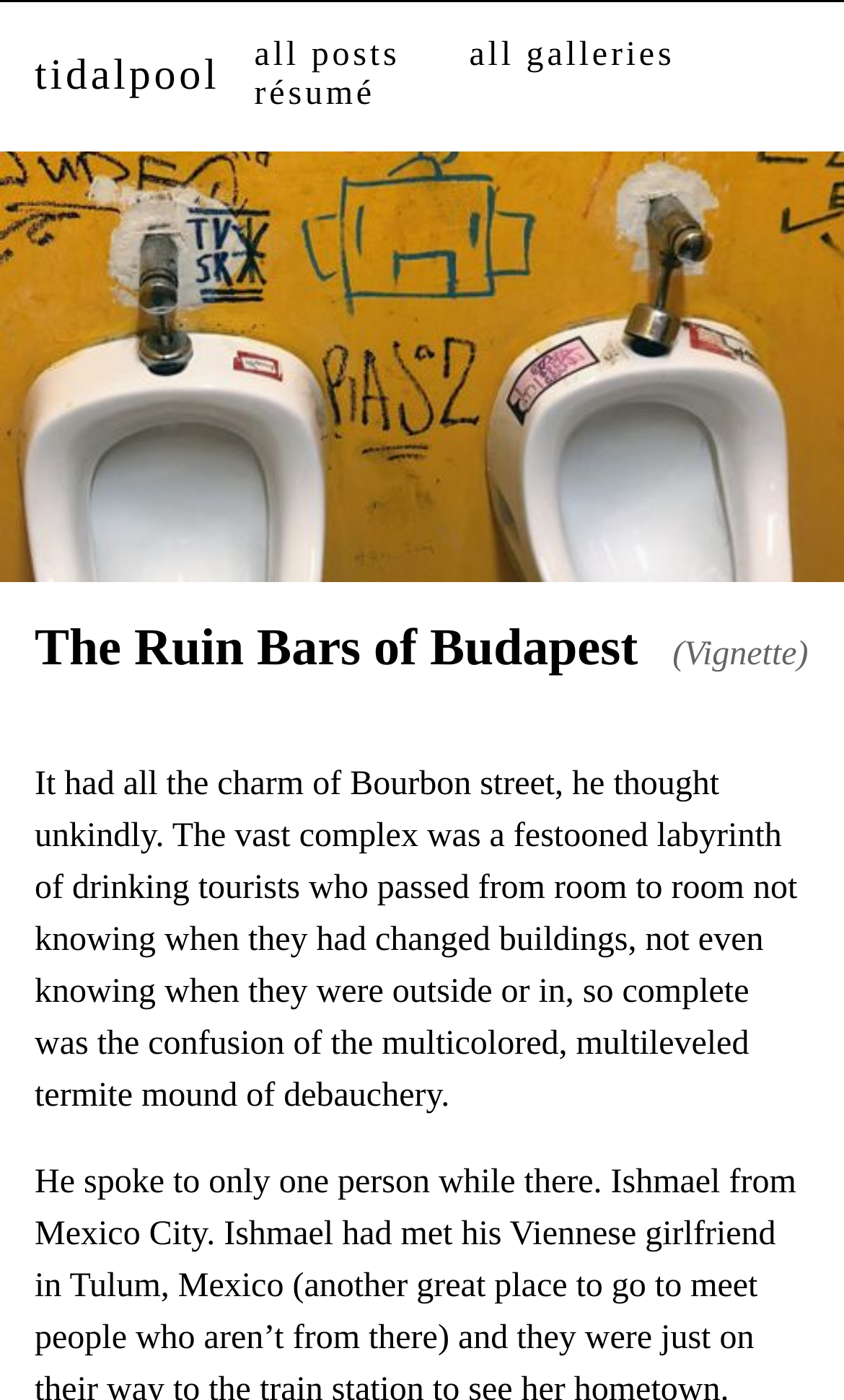How many links are in the top section?
Answer the question using a single word or phrase, according to the image.

4